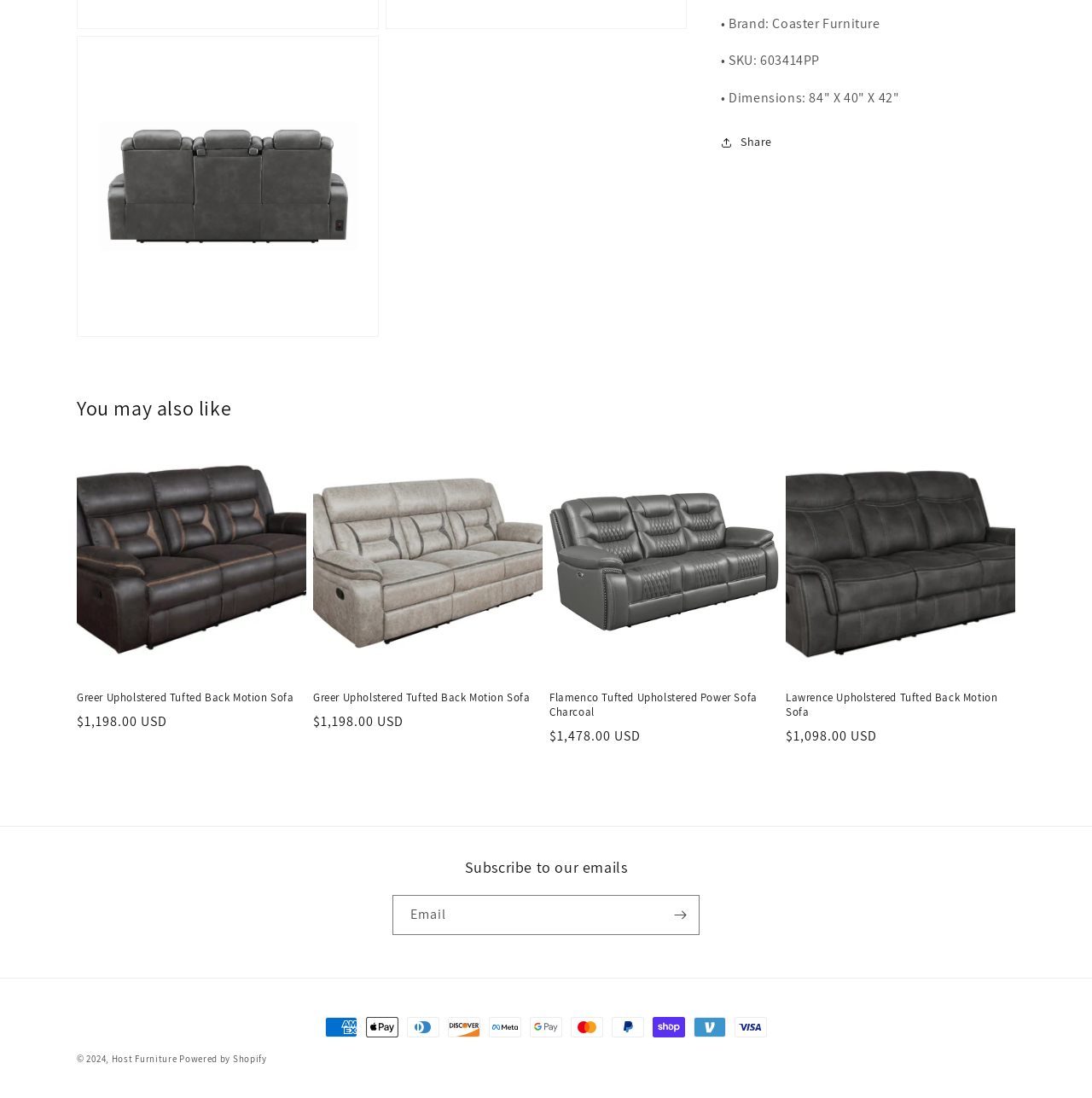Use a single word or phrase to answer this question: 
What is the company name of the website?

Host Furniture